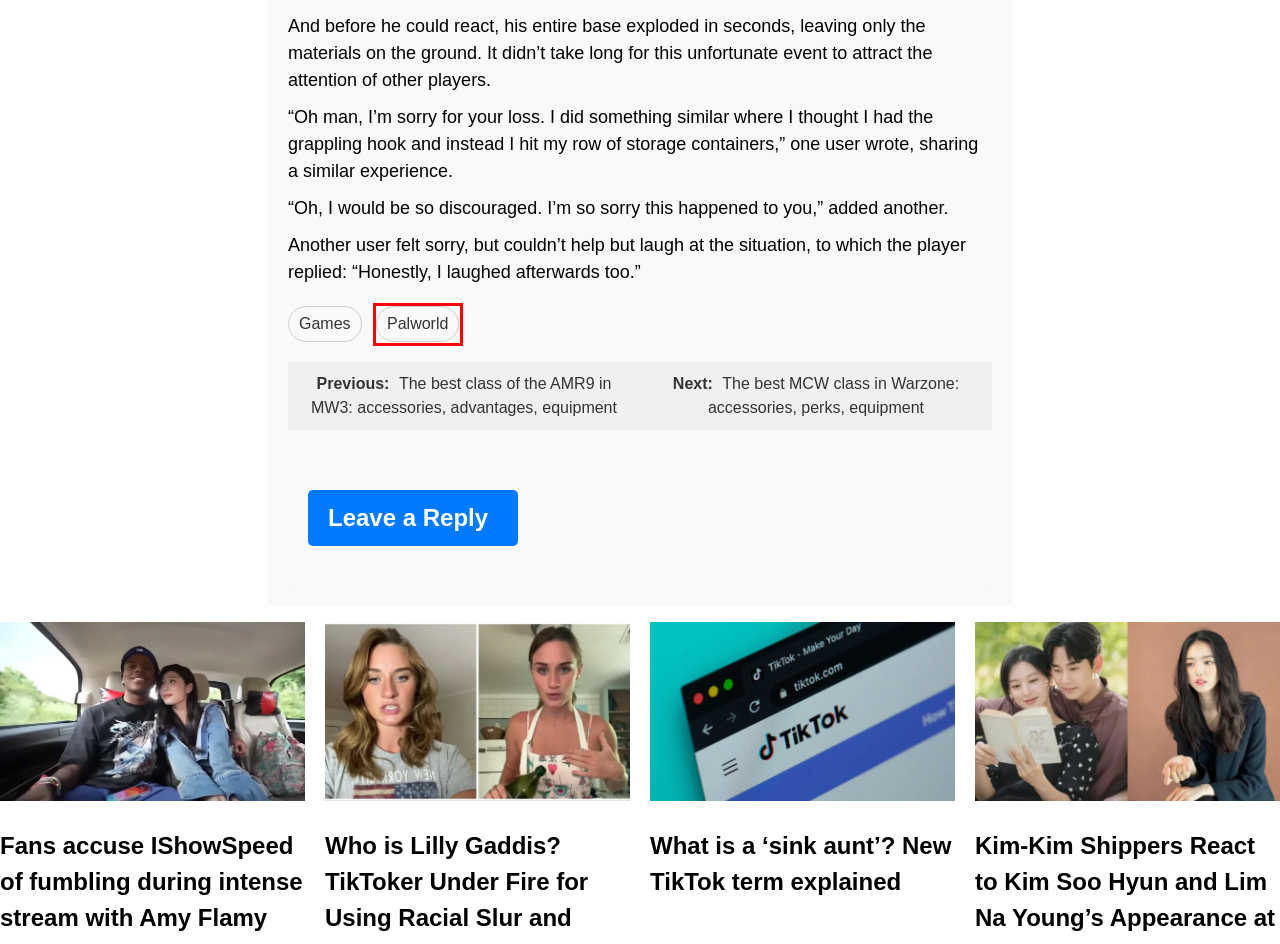You’re provided with a screenshot of a webpage that has a red bounding box around an element. Choose the best matching webpage description for the new page after clicking the element in the red box. The options are:
A. The best MCW class in Warzone: accessories, perks, equipment - AMK Station
B. Fans accuse IShowSpeed of fumbling during intense stream with Amy Flamy - AMK Station
C. The best class of the AMR9 in MW3: accessories, advantages, equipment - AMK Station
D. Guides - AMK Station
E. Palworld - AMK Station
F. What is a ‘sink aunt’? New TikTok term explained - AMK Station
G. Privacy Policy - AMK Station
H. Disclaimer - AMK Station

E